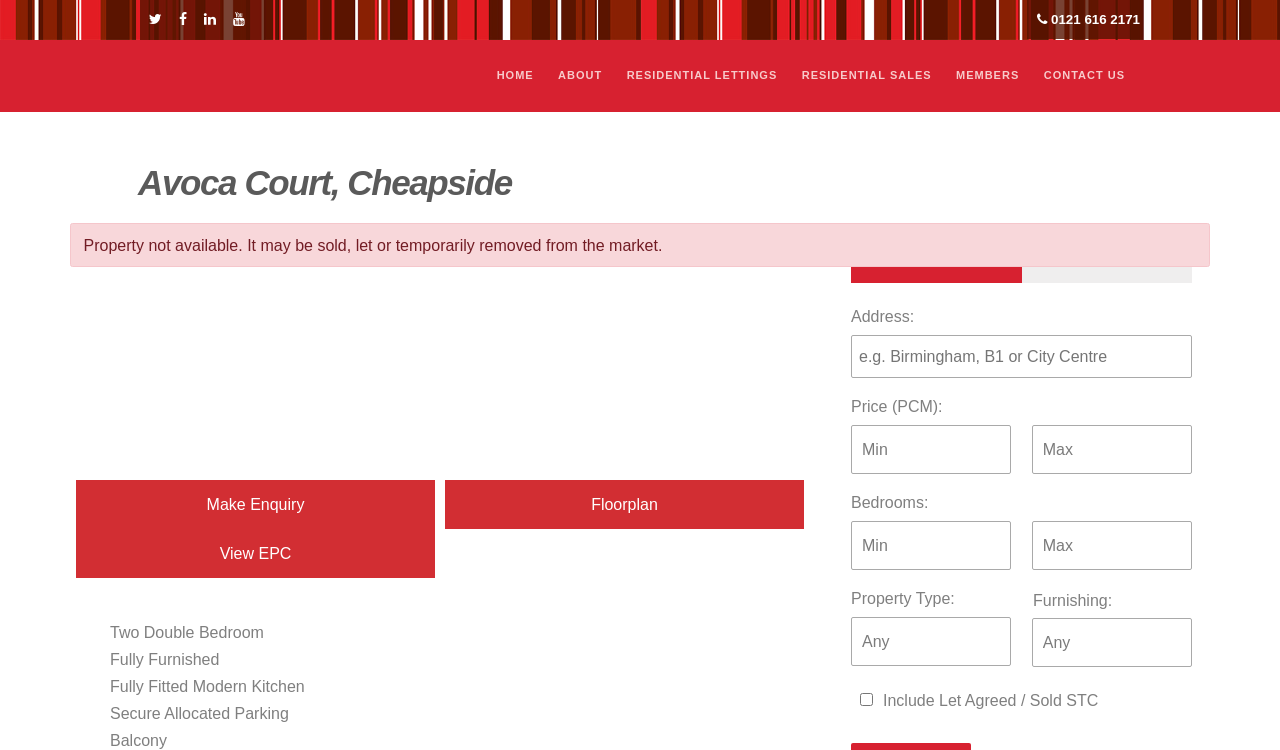Please specify the bounding box coordinates of the area that should be clicked to accomplish the following instruction: "Select a price range from the combobox". The coordinates should consist of four float numbers between 0 and 1, i.e., [left, top, right, bottom].

[0.665, 0.567, 0.79, 0.632]